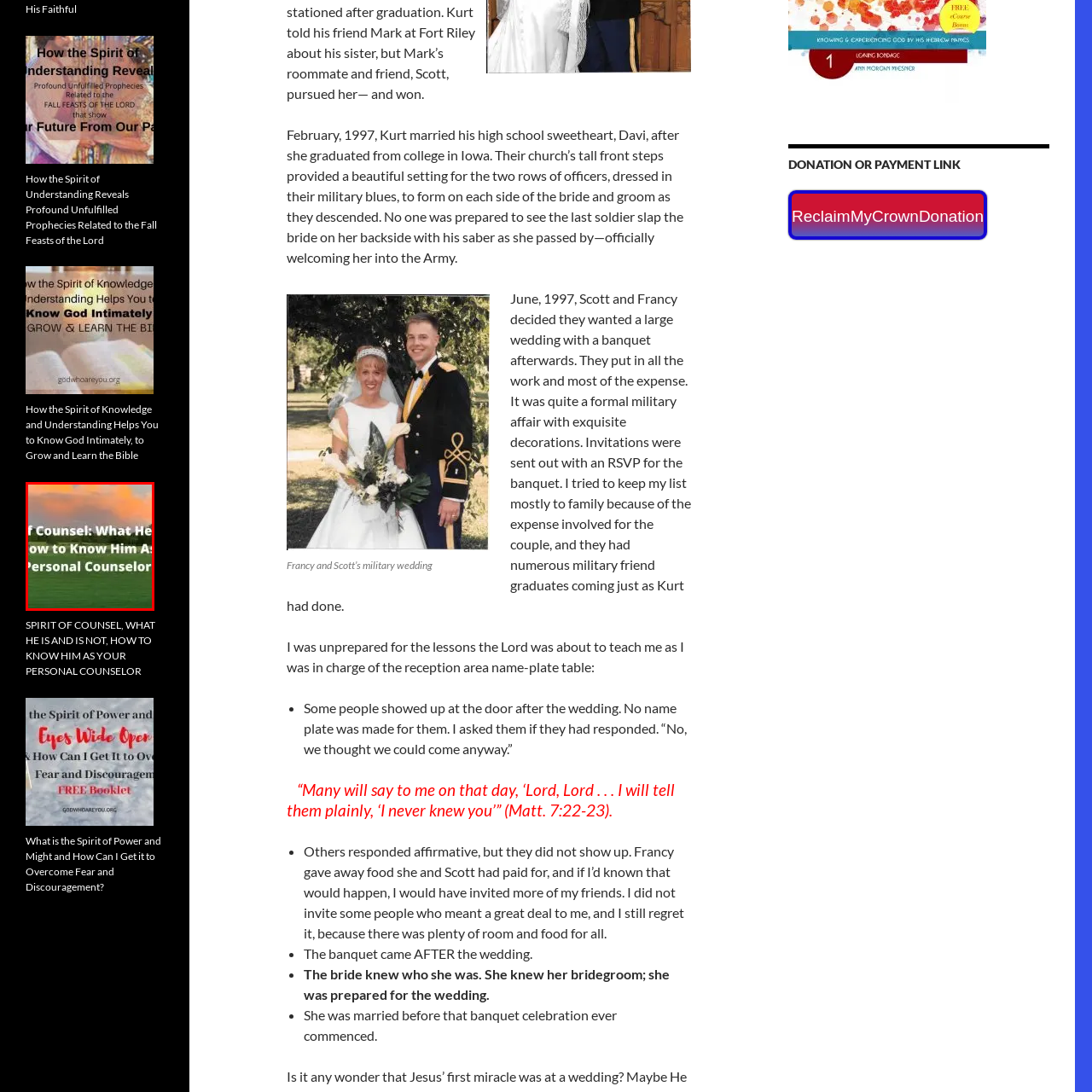What is the atmosphere of the landscape in the image?
Direct your attention to the image enclosed by the red bounding box and provide a detailed answer to the question.

The caption describes the landscape as 'serene', which implies a peaceful and calm atmosphere, often associated with natural environments.